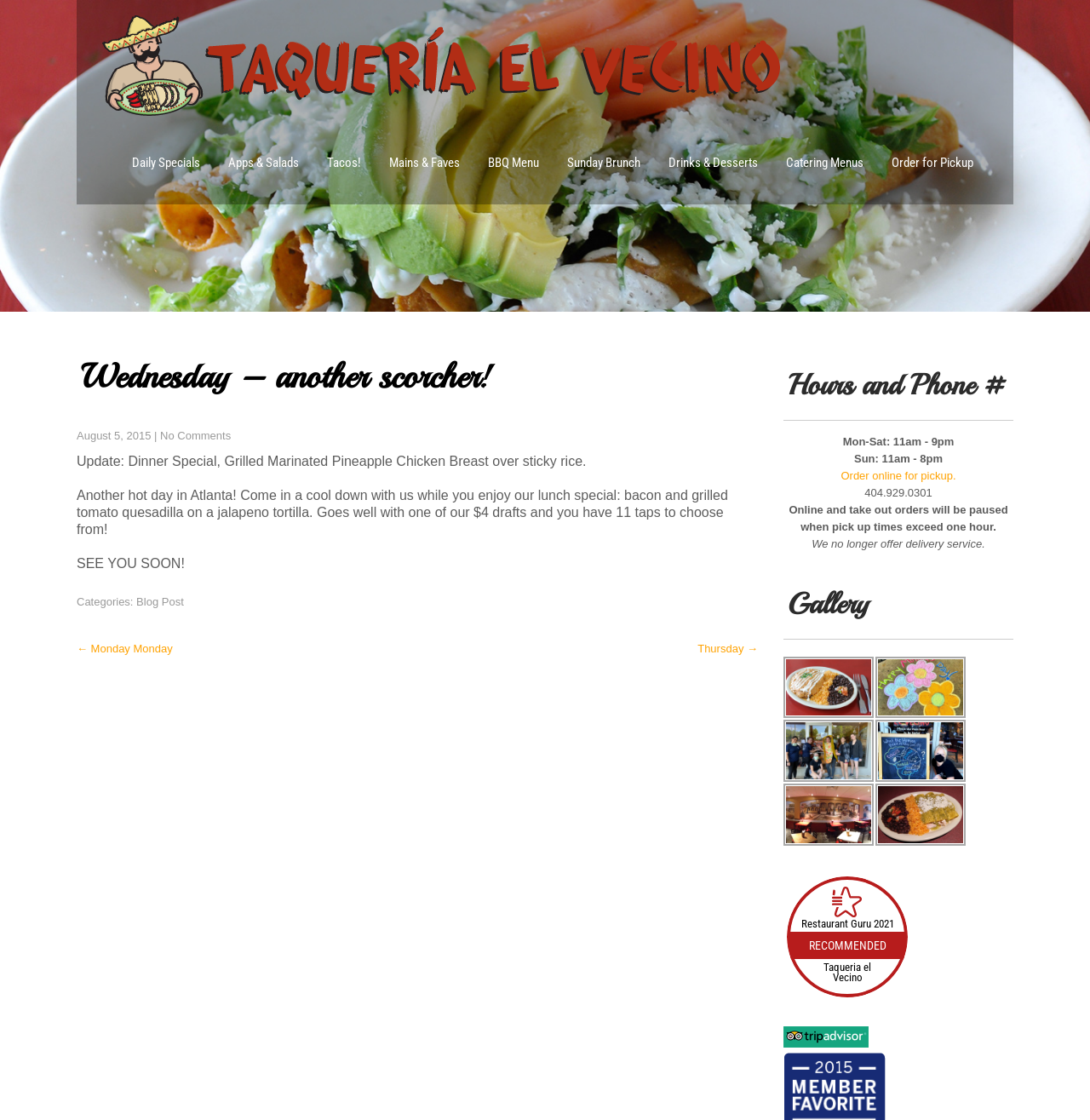Can you find the bounding box coordinates for the element that needs to be clicked to execute this instruction: "Order online for pickup"? The coordinates should be given as four float numbers between 0 and 1, i.e., [left, top, right, bottom].

[0.771, 0.419, 0.877, 0.43]